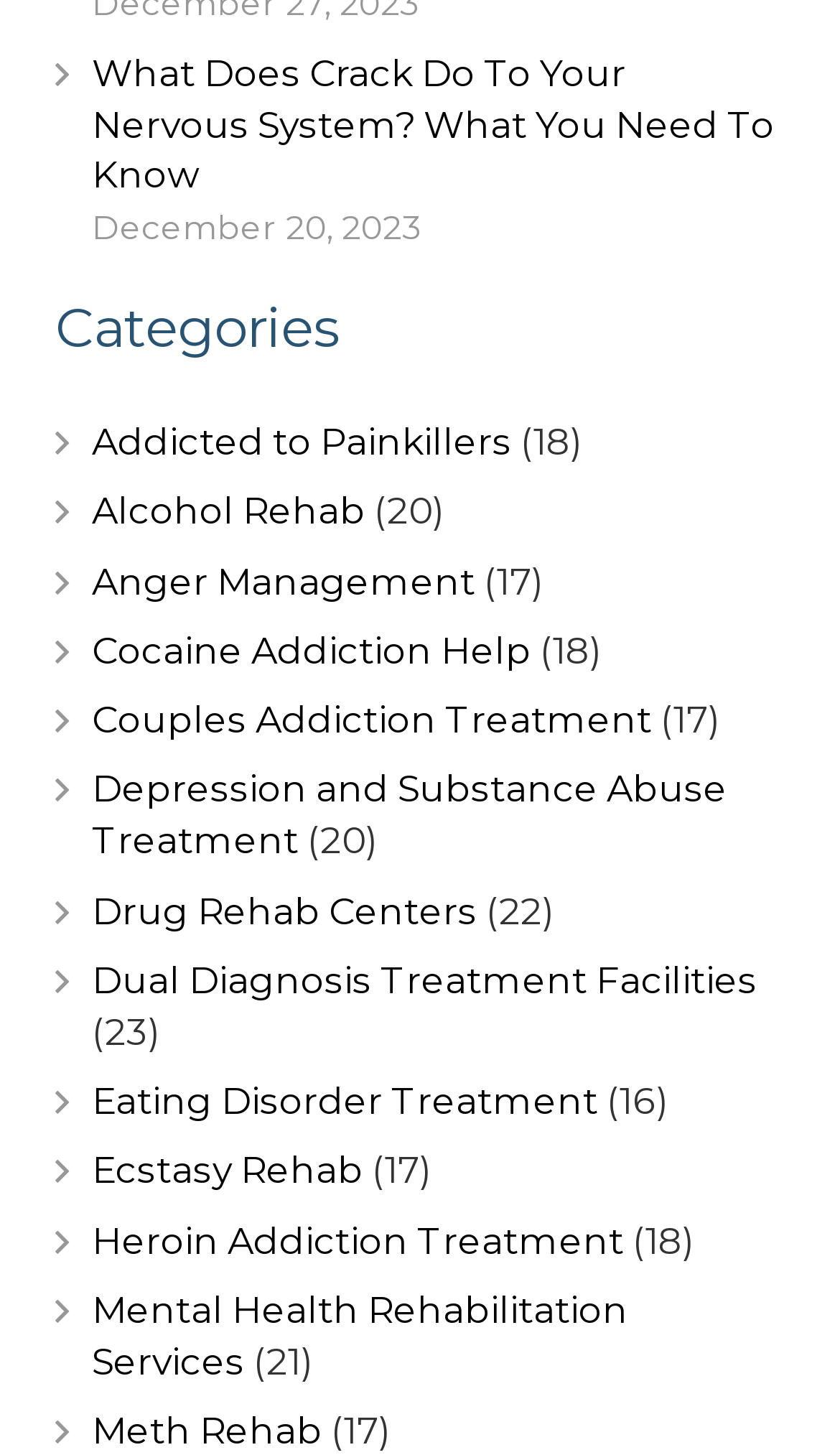Please specify the bounding box coordinates for the clickable region that will help you carry out the instruction: "Learn about addicted to painkillers".

[0.109, 0.289, 0.609, 0.318]